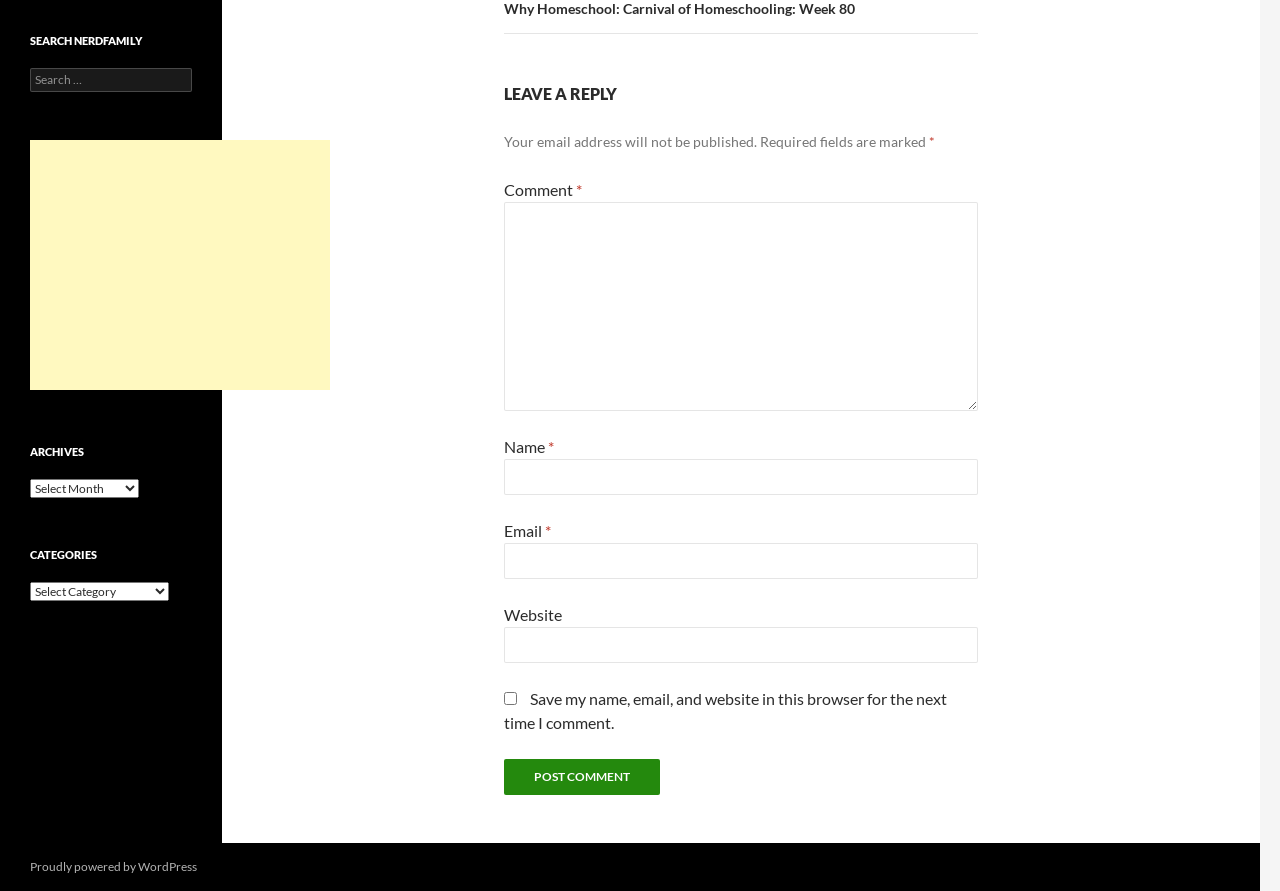From the screenshot, find the bounding box of the UI element matching this description: "parent_node: Email * aria-describedby="email-notes" name="email"". Supply the bounding box coordinates in the form [left, top, right, bottom], each a float between 0 and 1.

[0.394, 0.609, 0.764, 0.65]